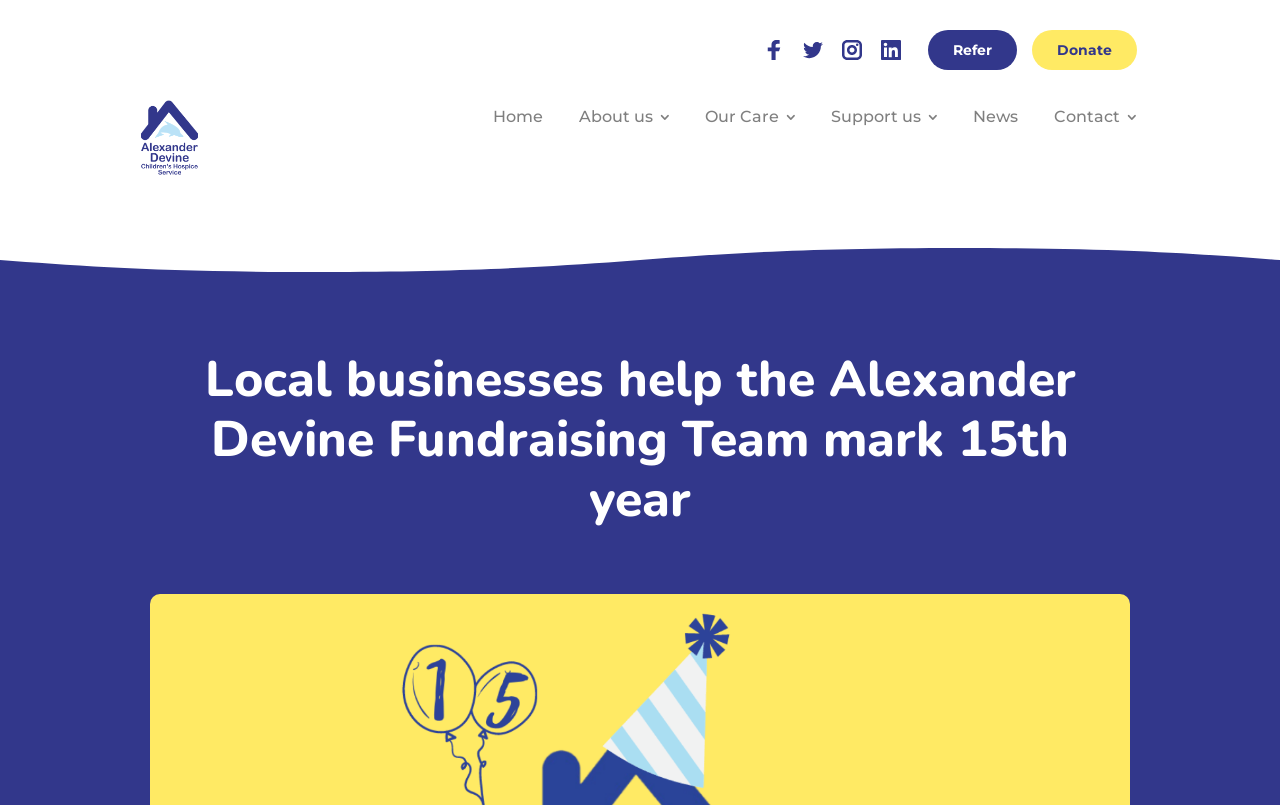Pinpoint the bounding box coordinates of the area that must be clicked to complete this instruction: "View the latest news".

[0.748, 0.112, 0.808, 0.179]